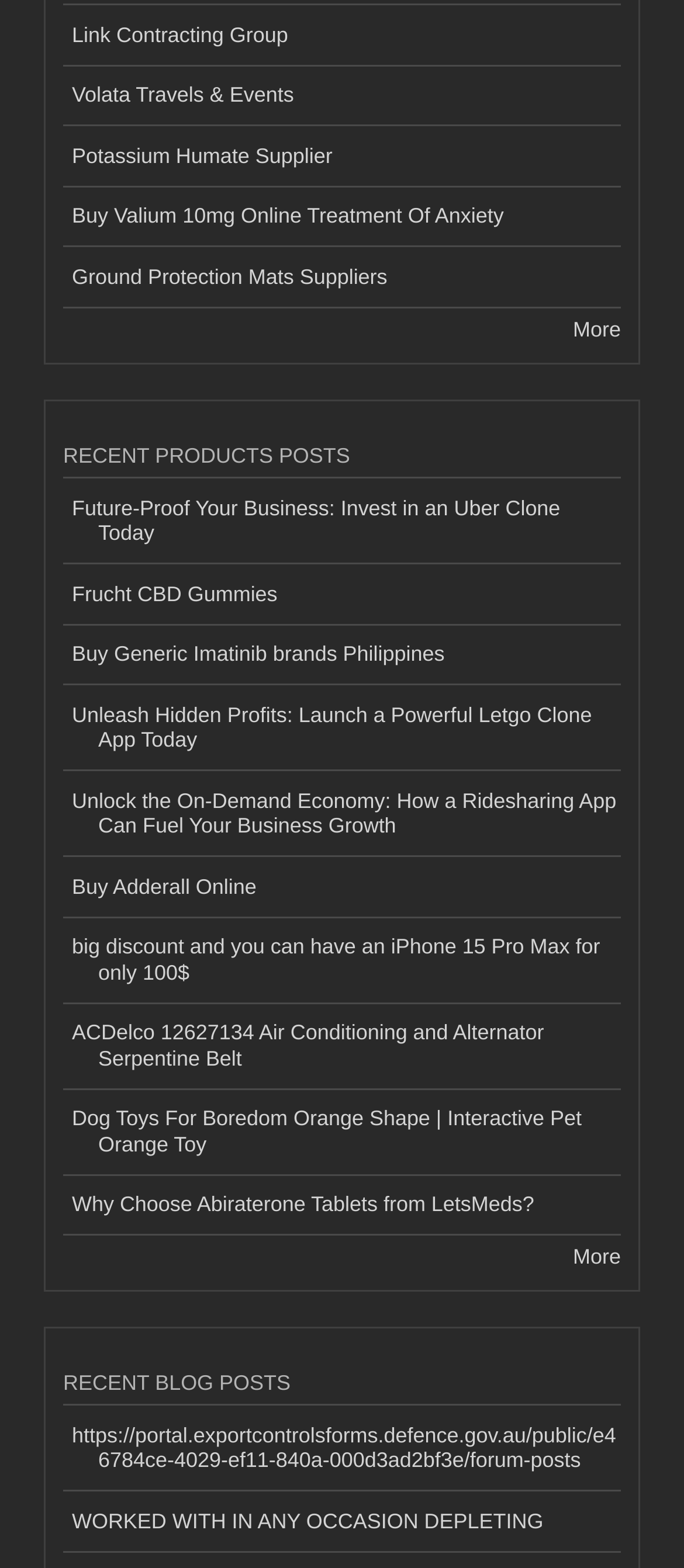Answer the question briefly using a single word or phrase: 
What is the first link on the webpage?

Link Contracting Group